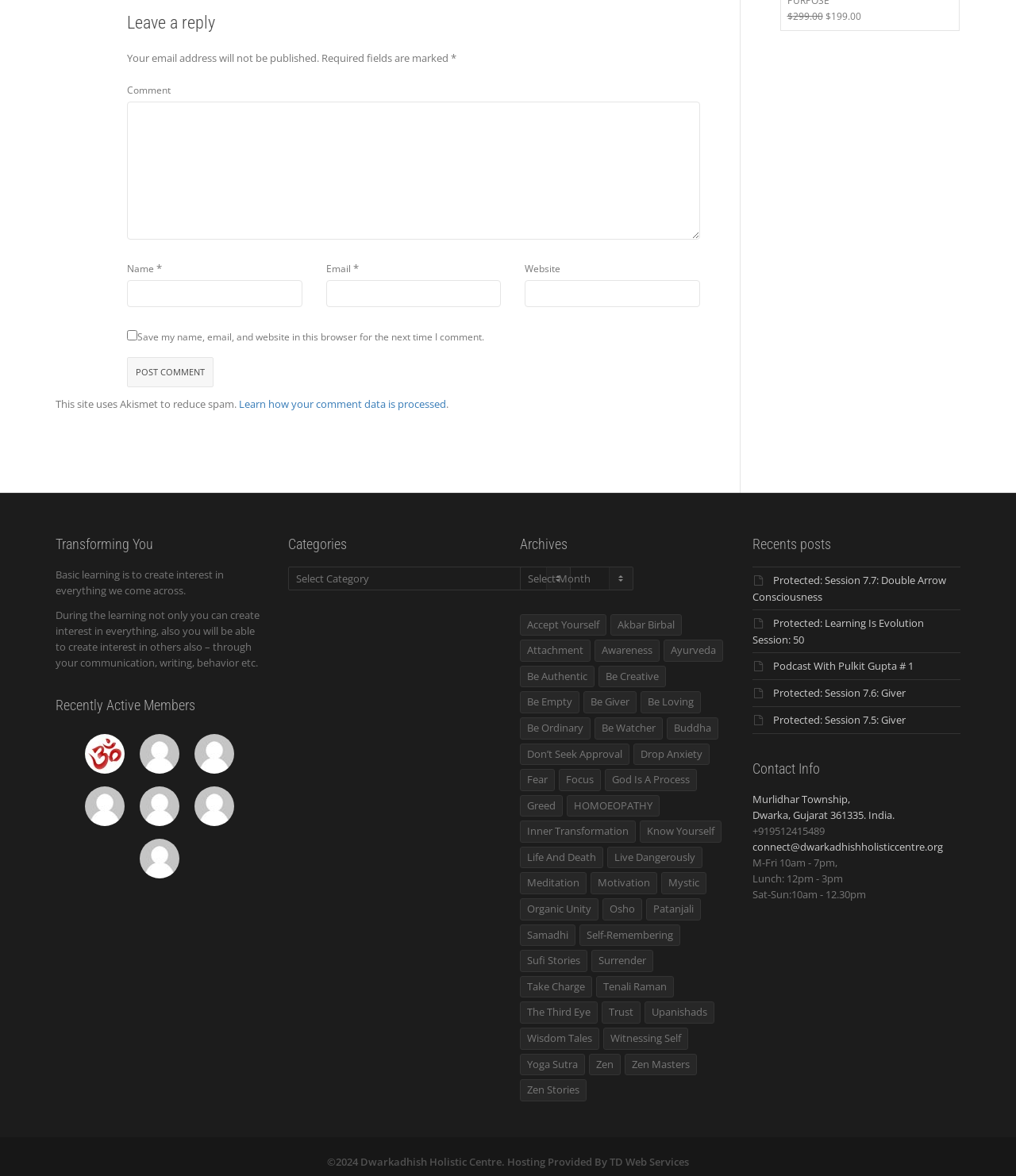Identify the bounding box coordinates of the HTML element based on this description: "name="submit" value="Post comment"".

[0.125, 0.304, 0.21, 0.33]